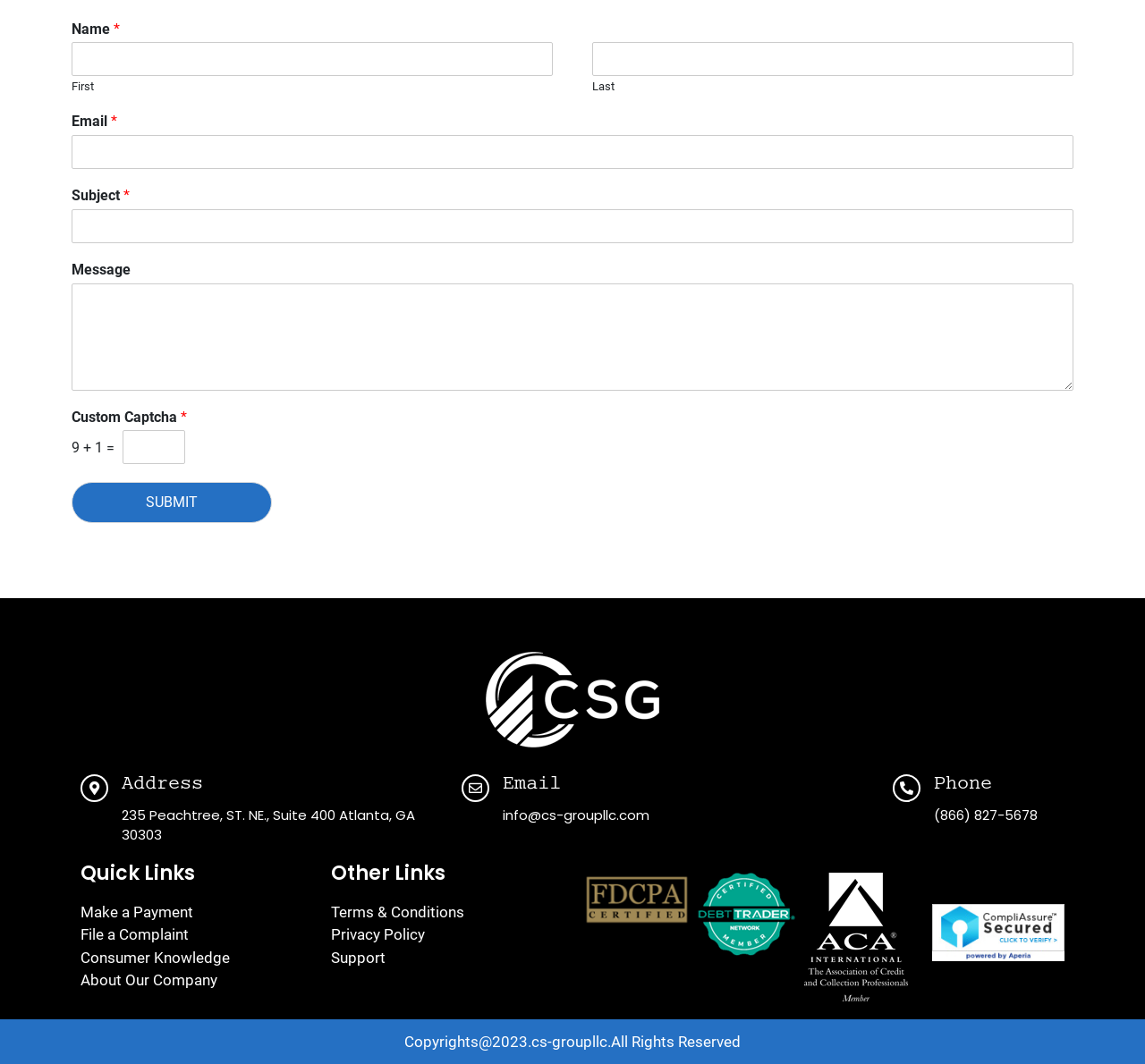Could you provide the bounding box coordinates for the portion of the screen to click to complete this instruction: "Enter your first name"?

[0.062, 0.04, 0.482, 0.072]